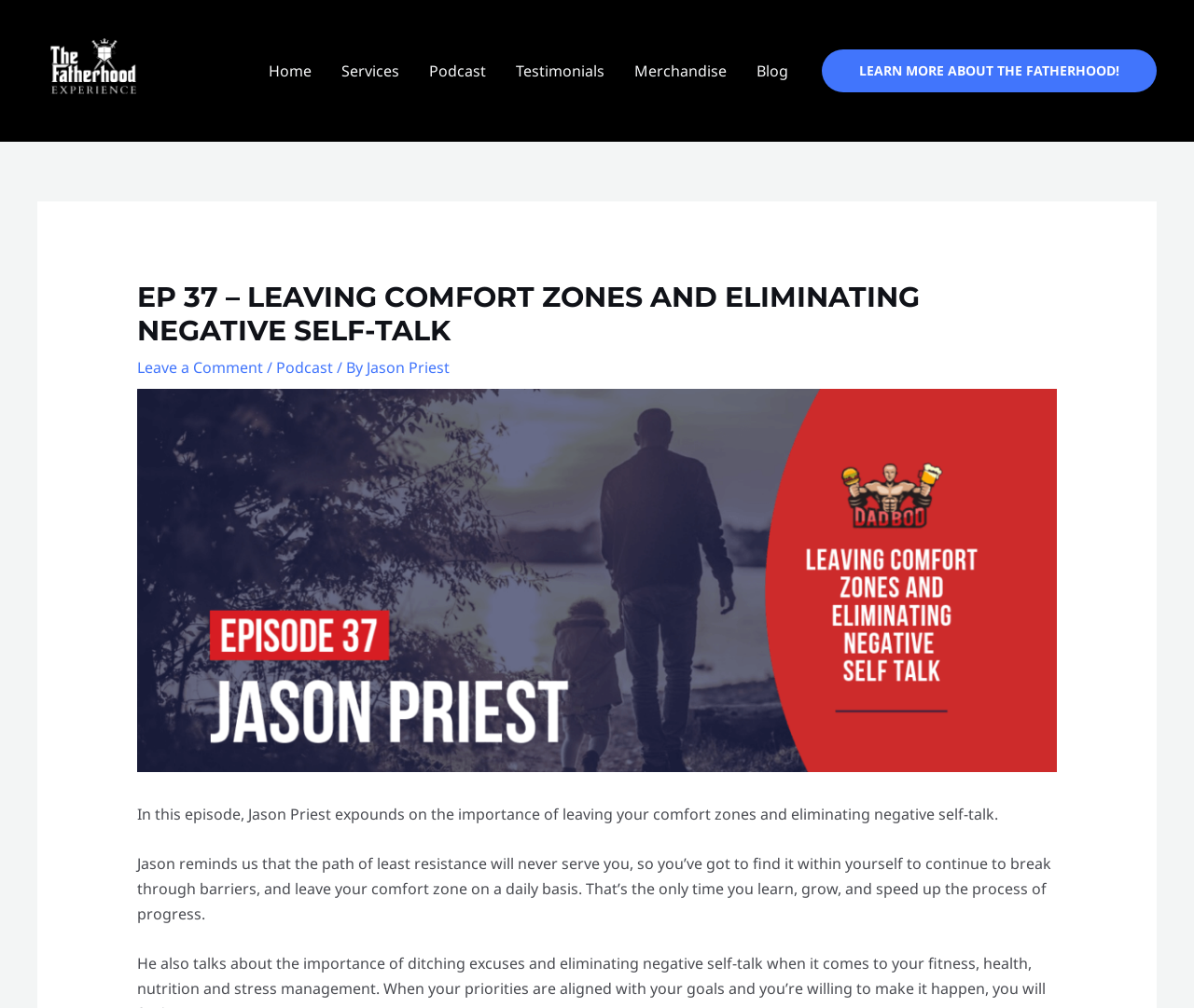What is the topic of this episode?
Answer the question in as much detail as possible.

I determined the answer by reading the heading of the webpage, which clearly states the topic of the episode as 'LEAVING COMFORT ZONES AND ELIMINATING NEGATIVE SELF-TALK'.